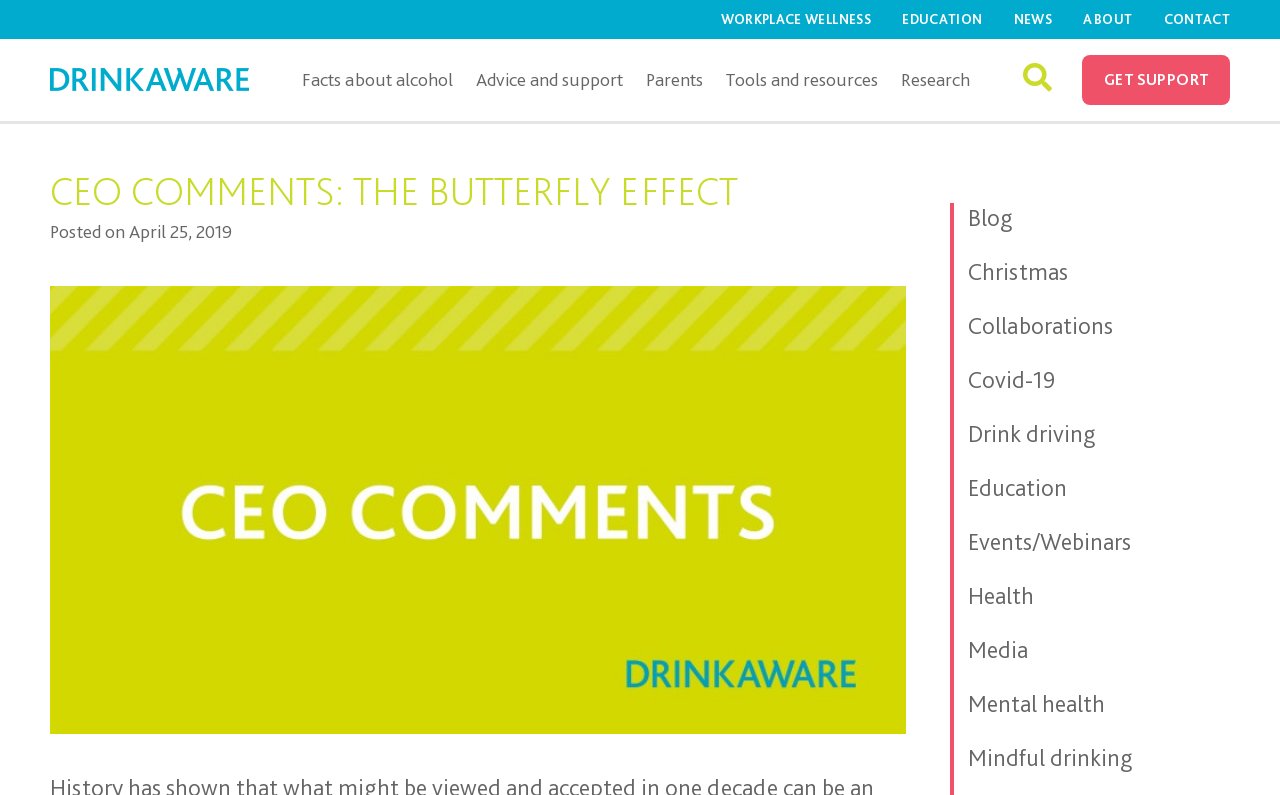Explain in detail what you observe on this webpage.

The webpage is about Drinkaware, an organization focused on alcohol awareness. At the top, there is a navigation menu with links to "WORKPLACE WELLNESS", "EDUCATION", "NEWS", "ABOUT", and "CONTACT". Below this menu, there is a logo of Drinkaware on the left, accompanied by several links to various topics related to alcohol, including "Facts about alcohol", "Advice and support", "Parents", "Tools and resources", and "Research". 

On the right side of the logo, there is a button with a search icon and a "GET SUPPORT" link. Below these elements, there is a header section with a title "CEO COMMENTS: THE BUTTERFLY EFFECT" and a posting date "April 25, 2019". 

The main content of the webpage is an article or blog post, accompanied by a large image related to the topic. On the right side of the article, there is a list of links to various blog categories, including "Blog", "Christmas", "Collaborations", "Covid-19", and others.